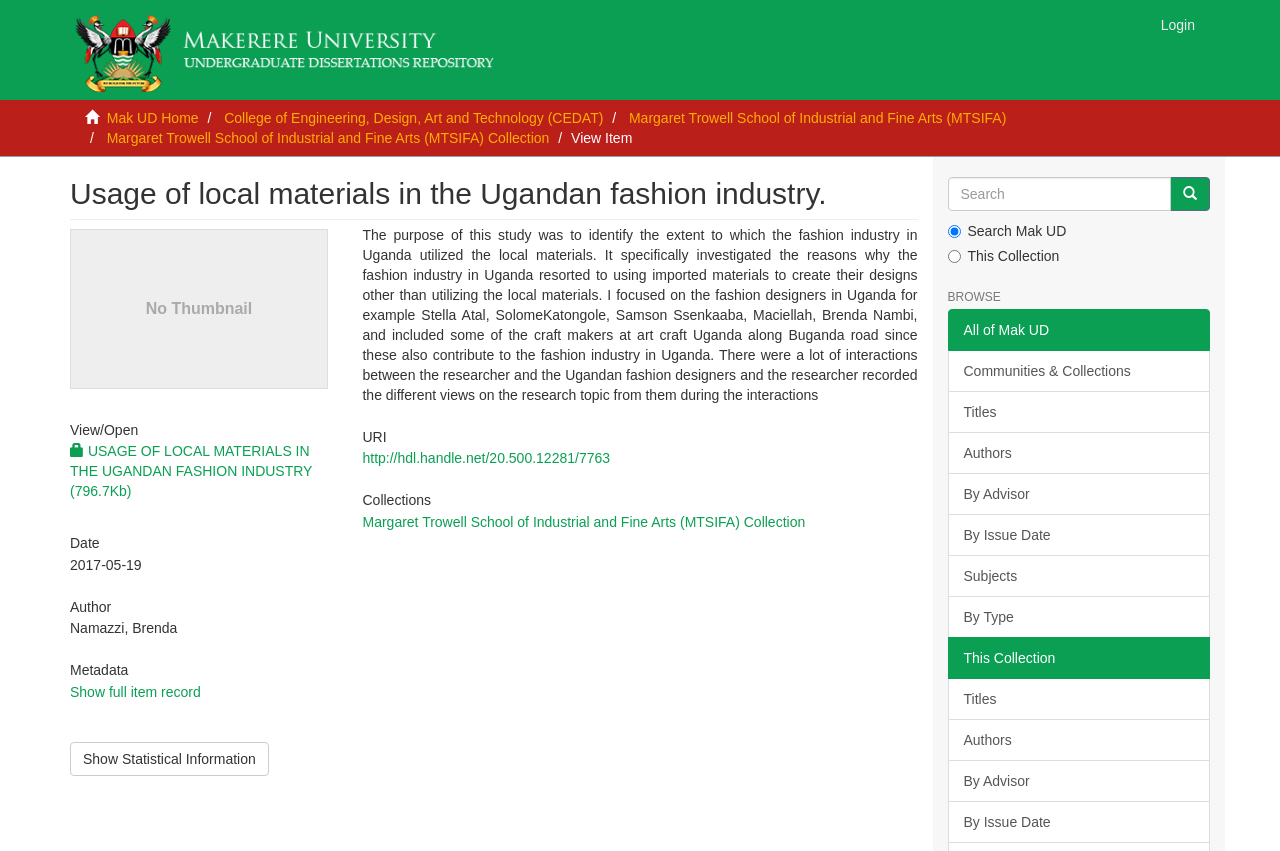Determine the bounding box coordinates (top-left x, top-left y, bottom-right x, bottom-right y) of the UI element described in the following text: Mak UD Home

[0.083, 0.129, 0.155, 0.148]